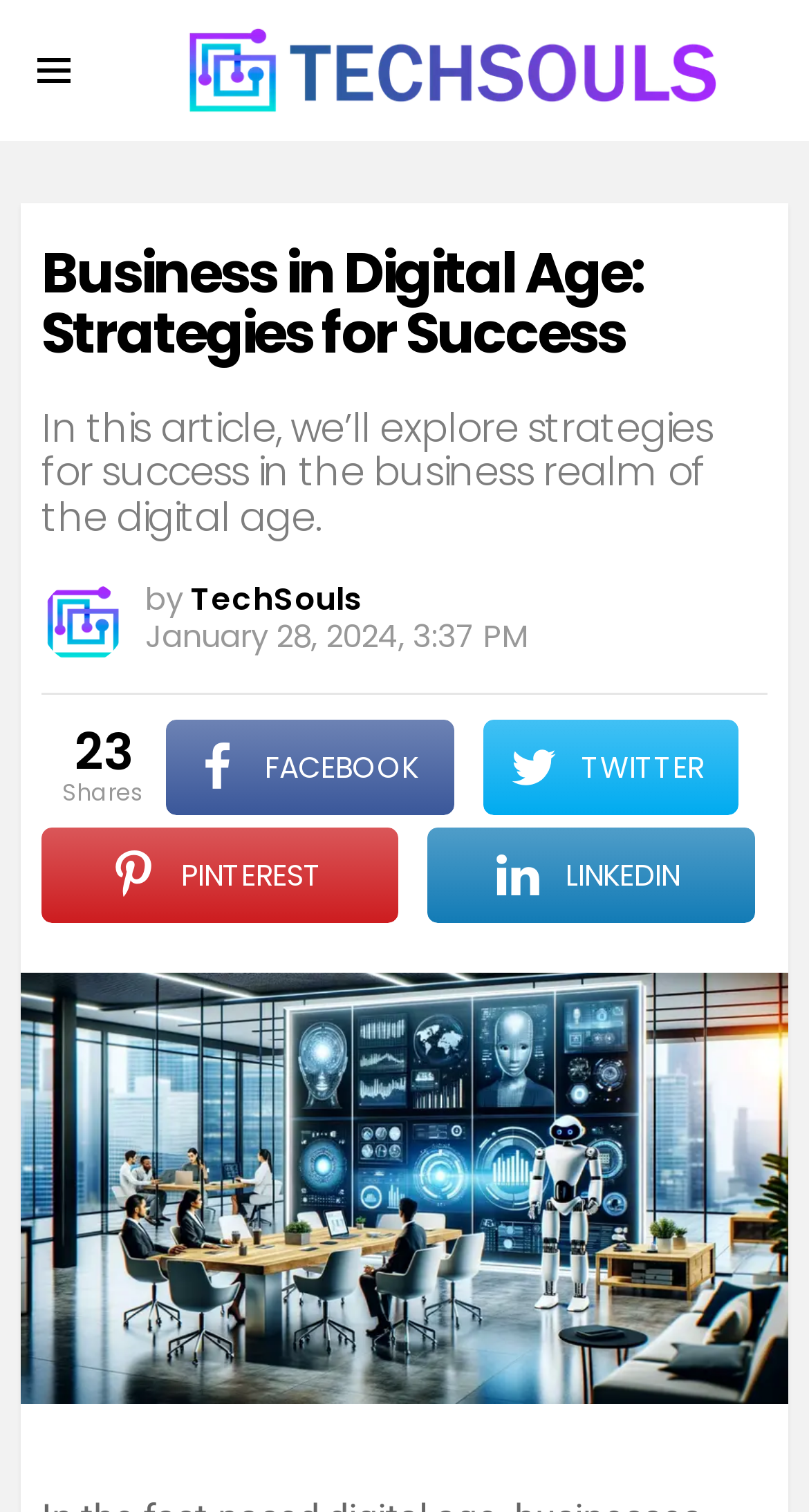What is the date and time the article was published?
Based on the visual details in the image, please answer the question thoroughly.

I determined the date and time the article was published by looking at the static text element with the text 'January 28, 2024, 3:37 PM', which is the publication timestamp.